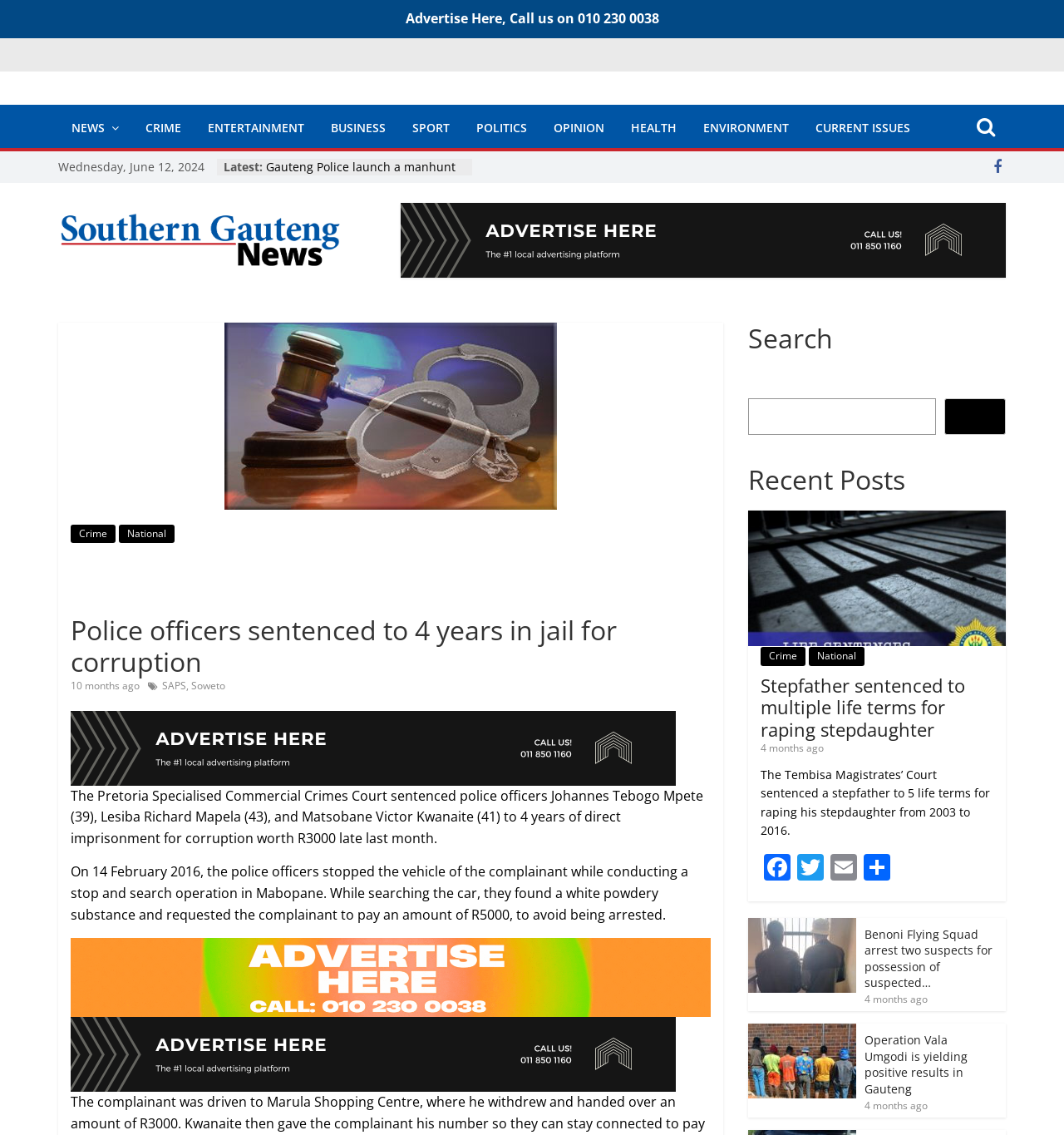Give a detailed explanation of the elements present on the webpage.

This webpage is a news article from Southern Gauteng News, with a focus on crime and corruption. At the top of the page, there is a banner with links to different news categories, including NEWS, CRIME, ENTERTAINMENT, BUSINESS, SPORT, POLITICS, OPINION, HEALTH, and ENVIRONMENT. Below the banner, there is a date display showing "Wednesday, June 12, 2024".

The main article is about three police officers who were sentenced to 4 years in jail for corruption. The article provides details about the case, including the names of the officers, the amount of money involved, and the circumstances of the crime.

To the right of the main article, there is a sidebar with links to other news articles, including "Gauteng Police launch a manhunt for a group of cash-in-transit robbers following a heist in Hammanskraal" and "R150 000 worth of illicit cigarettes confiscated, and a male suspect aged 28 arrested in Dennilton". There is also a search bar and a section titled "Recent Posts" with links to other news articles.

Below the main article, there are three more news articles, each with a heading, a brief summary, and a link to read more. The first article is about a stepfather who was sentenced to multiple life terms for raping his stepdaughter. The second article is about the Benoni Flying Squad arresting two suspects for possession of suspected stolen copper cables. The third article is about Operation Vala Umgodi yielding positive results in Gauteng.

Throughout the page, there are also links to social media platforms, including Facebook, Twitter, and Email, as well as a "Share" button.